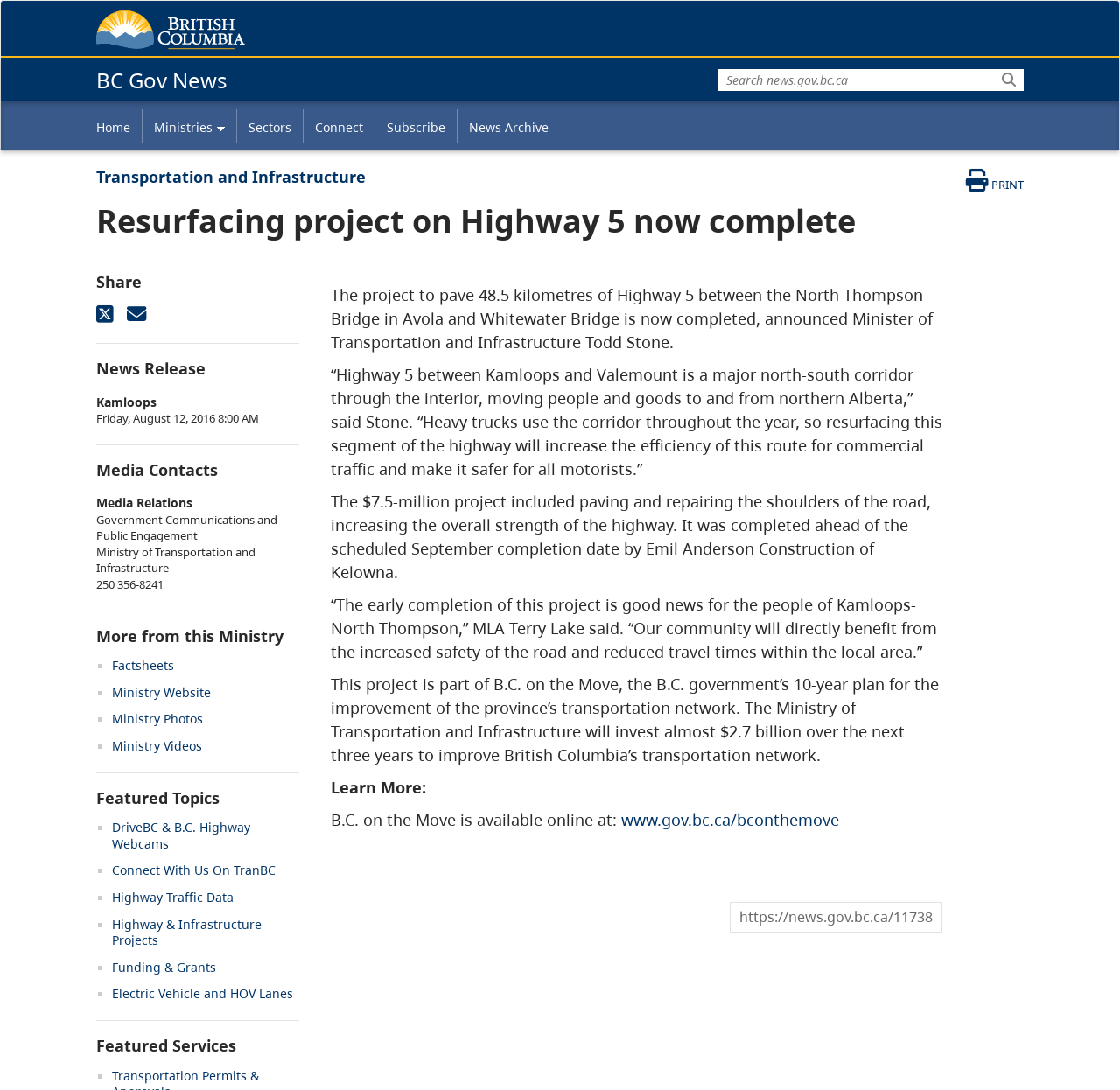Summarize the webpage with intricate details.

The webpage is about a news release from the Government of British Columbia, specifically the Ministry of Transportation and Infrastructure. At the top left corner, there is a logo of the Government of B.C. and a link to the government's website. Next to it is a heading "BC Gov News" with a link to the news section. 

On the top right corner, there is a search bar with a "Search" button. Below it, there is a main navigation menu with links to "Home", "Ministries", "Sectors", "Connect", "Subscribe", and "News Archive". 

The main content of the webpage is divided into two sections. The left section has a heading "Transportation and Infrastructure" and a subheading "Resurfacing project on Highway 5 now complete". Below it, there are links to share the news on various platforms, a "News Release" heading, and a subheading "Kamloops". 

The main article is located in the right section, which describes the completion of a highway resurfacing project on Highway 5 between the North Thompson Bridge in Avola and Whitewater Bridge. The article quotes the Minister of Transportation and Infrastructure, Todd Stone, and MLA Terry Lake, and provides details about the project, including its cost and benefits. 

Below the article, there are links to "More from this Ministry", "Featured Topics", and "Featured Services", which include lists of related news and services. At the bottom of the page, there is a link to "B.C. on the Move", a 10-year plan for the improvement of the province's transportation network.